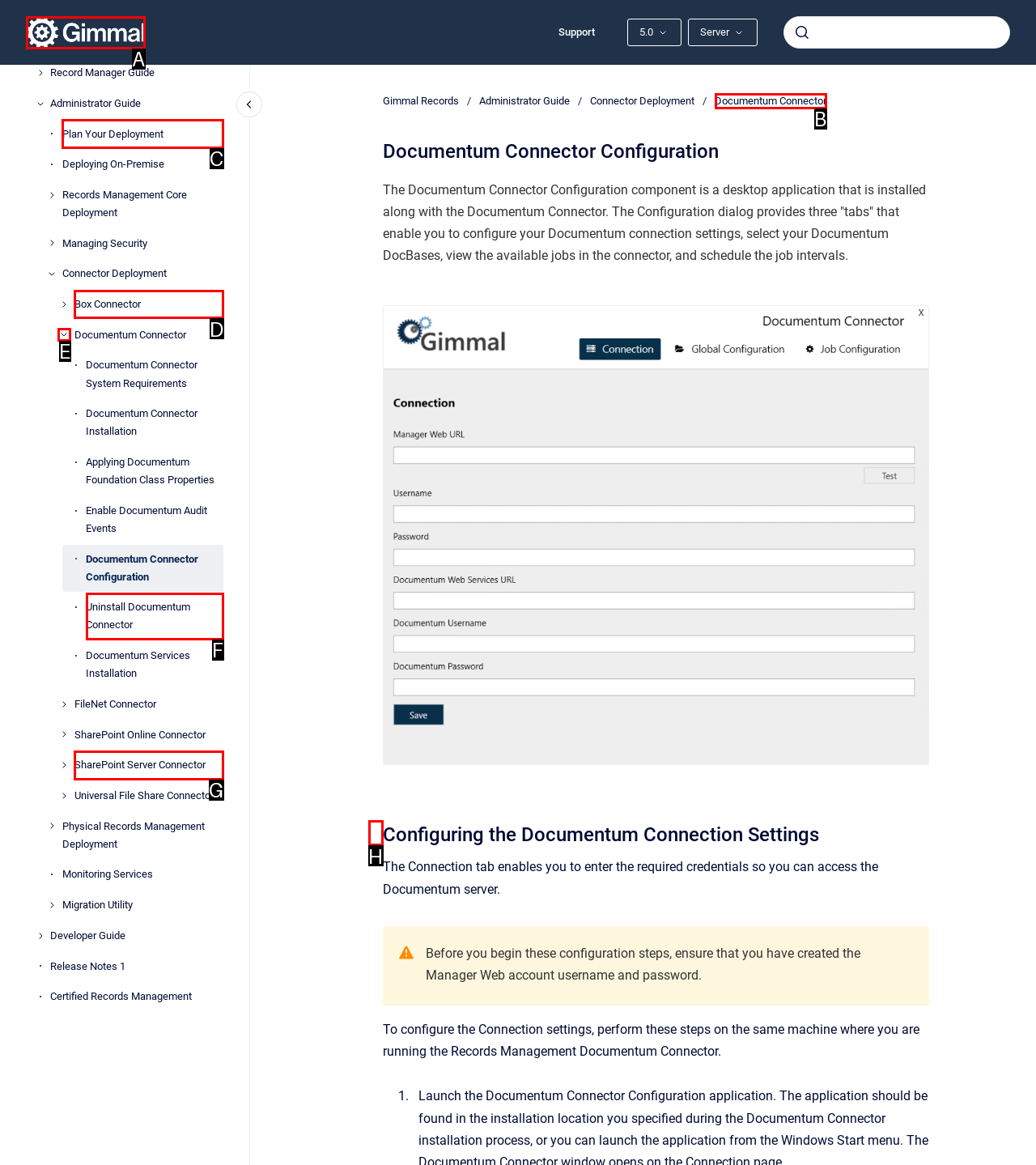Decide which HTML element to click to complete the task: Go to homepage Provide the letter of the appropriate option.

A